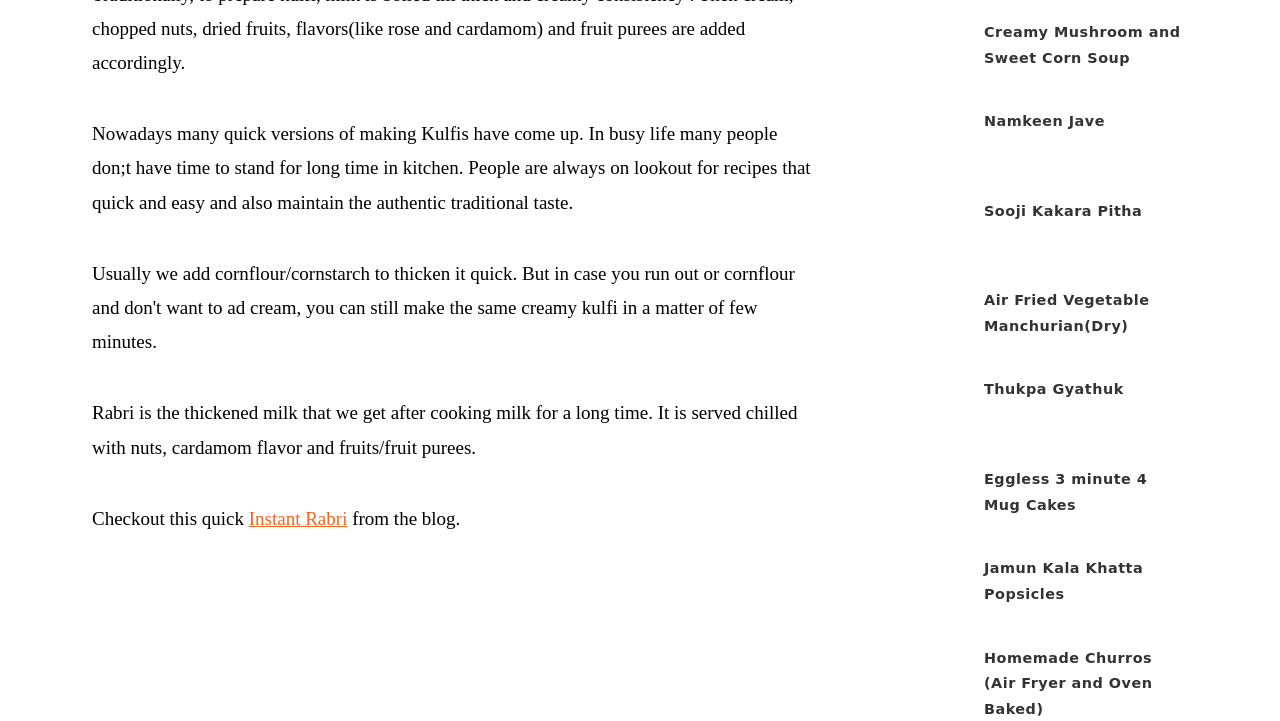Determine the bounding box coordinates of the region I should click to achieve the following instruction: "View Eggless 3 minute 4 Mug Cakes". Ensure the bounding box coordinates are four float numbers between 0 and 1, i.e., [left, top, right, bottom].

[0.769, 0.653, 0.896, 0.711]